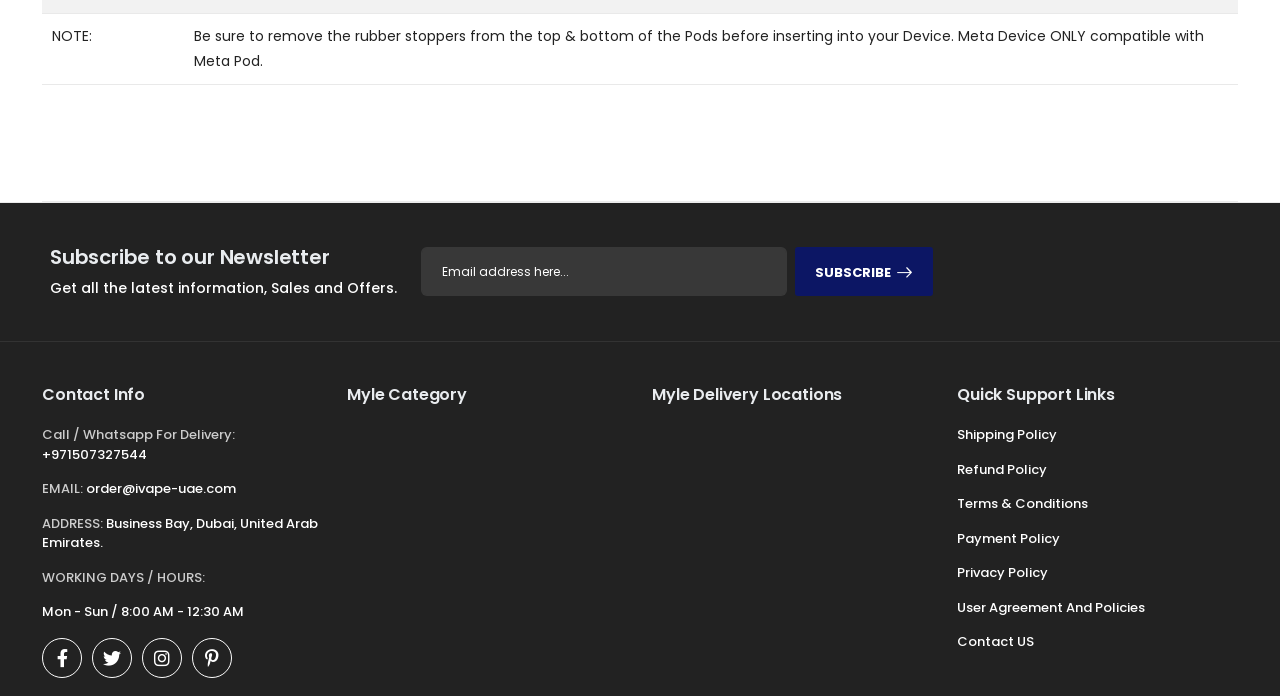Provide your answer in a single word or phrase: 
What is the address of the company?

Business Bay, Dubai, United Arab Emirates